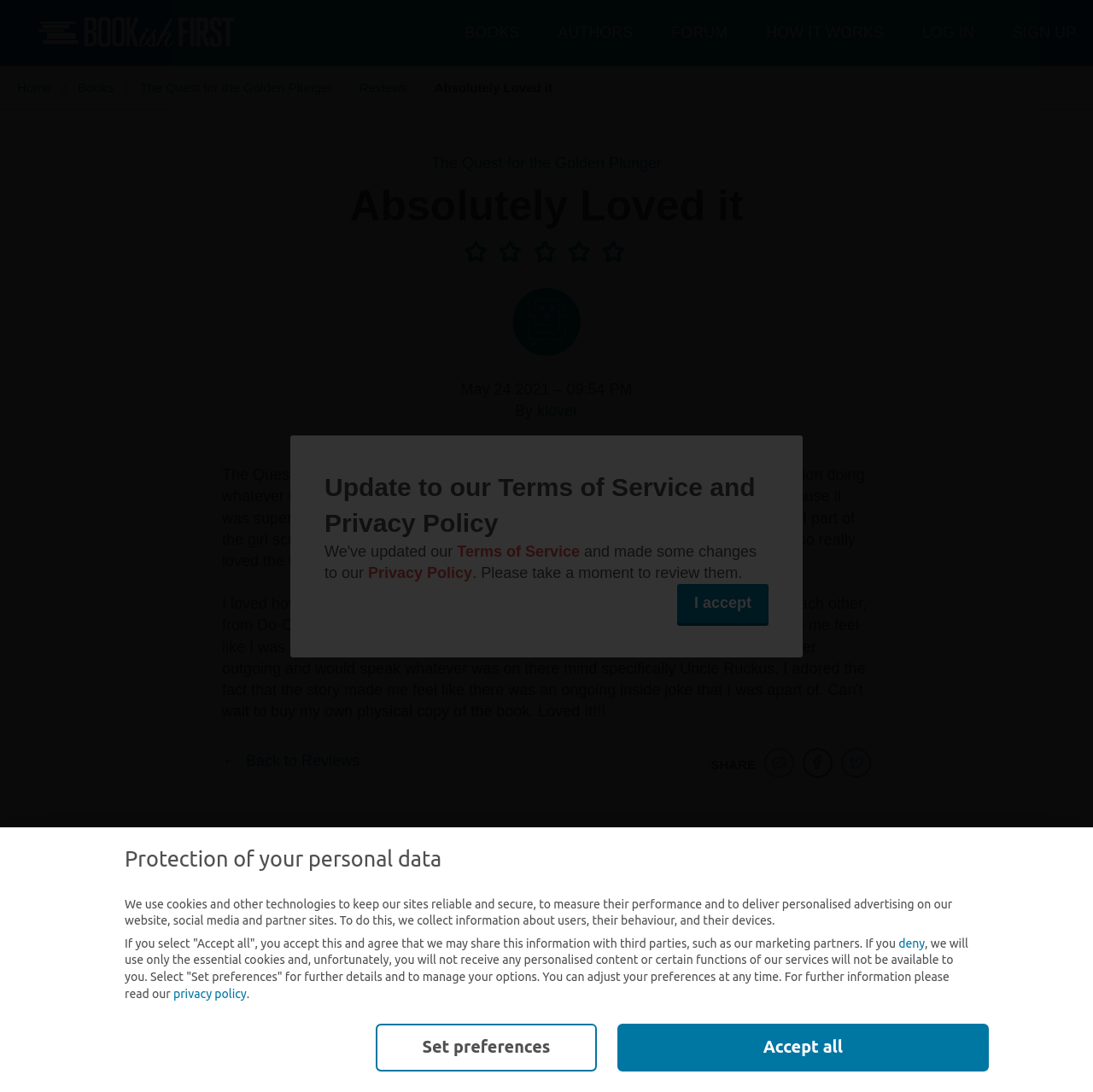Analyze the image and answer the question with as much detail as possible: 
What is the name of the book being reviewed?

I determined the answer by looking at the navigation menu 'You are here' which shows the current page's location as 'Home > Books > The Quest for the Golden Plunger > Reviews'. This indicates that the current page is a review of the book 'The Quest for the Golden Plunger'.